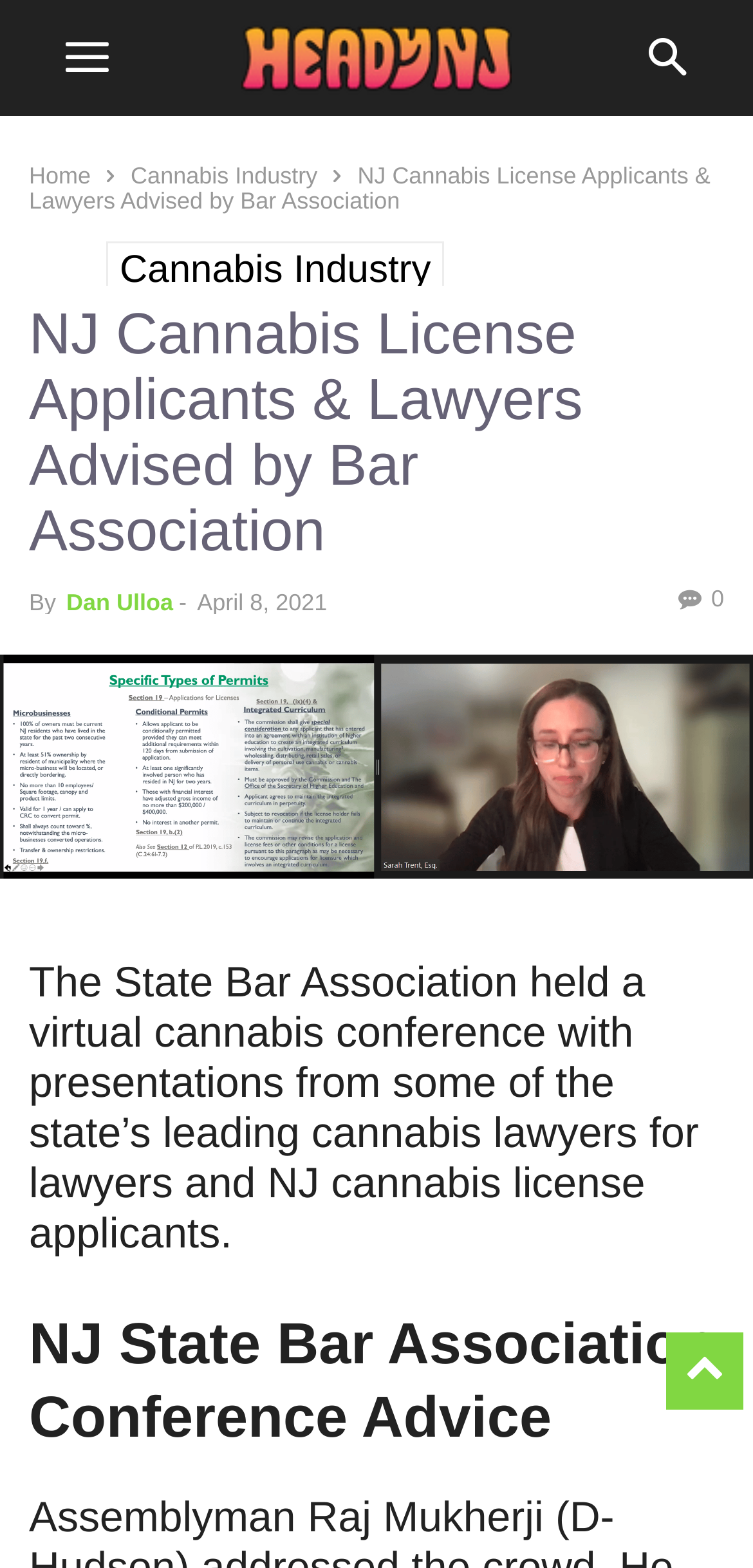Produce an extensive caption that describes everything on the webpage.

The webpage appears to be an article or news page focused on a conference held by the NJ State Bar Association for cannabis license applicants and lawyers. 

At the top of the page, there is a logo image with the text "HEADY NJ | CANNABIS NEWS, DISPENSARY INFO, NJ WEED EVENTS". Below the logo, there are two links, "Home" and "Cannabis Industry", positioned side by side. 

To the right of these links, there is a large heading that reads "NJ Cannabis License Applicants & Lawyers Advised by Bar Association". Below this heading, there is a subheading with the author's name, "Dan Ulloa", and the date "April 8, 2021". 

On the left side of the page, there is a large link with the text "cannabis license applicants NJ State Bar Association", accompanied by an image. This link and image combination takes up a significant portion of the page's width.

The main content of the page is a paragraph of text that summarizes the conference, stating that the State Bar Association held a virtual cannabis conference with presentations from leading cannabis lawyers for lawyers and NJ cannabis license applicants.

Finally, there is a heading that reads "NJ State Bar Association Conference Advice" positioned near the bottom of the page.